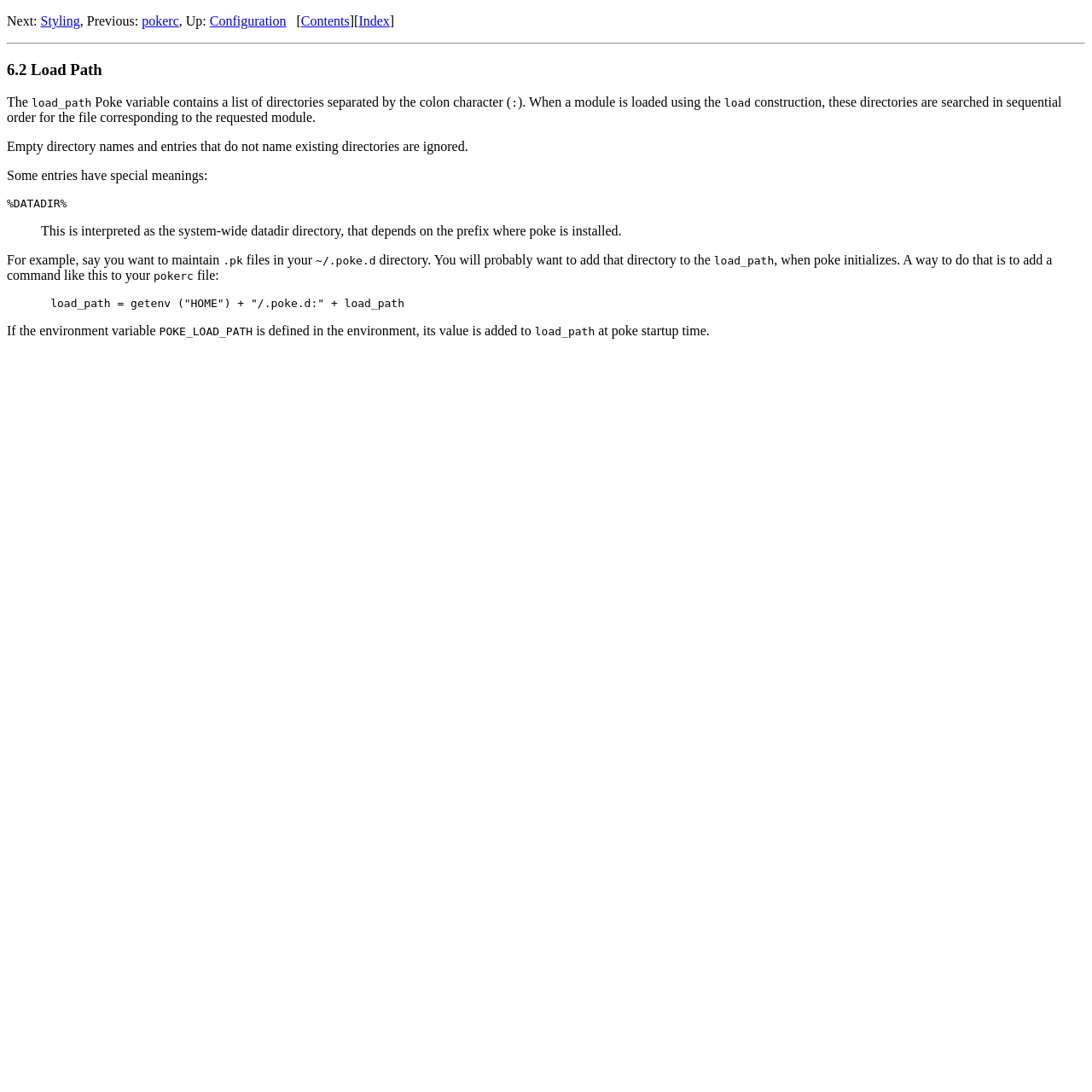Where can you specify a command to add a directory to the load_path?
Answer the question with a single word or phrase derived from the image.

In the pokerc file